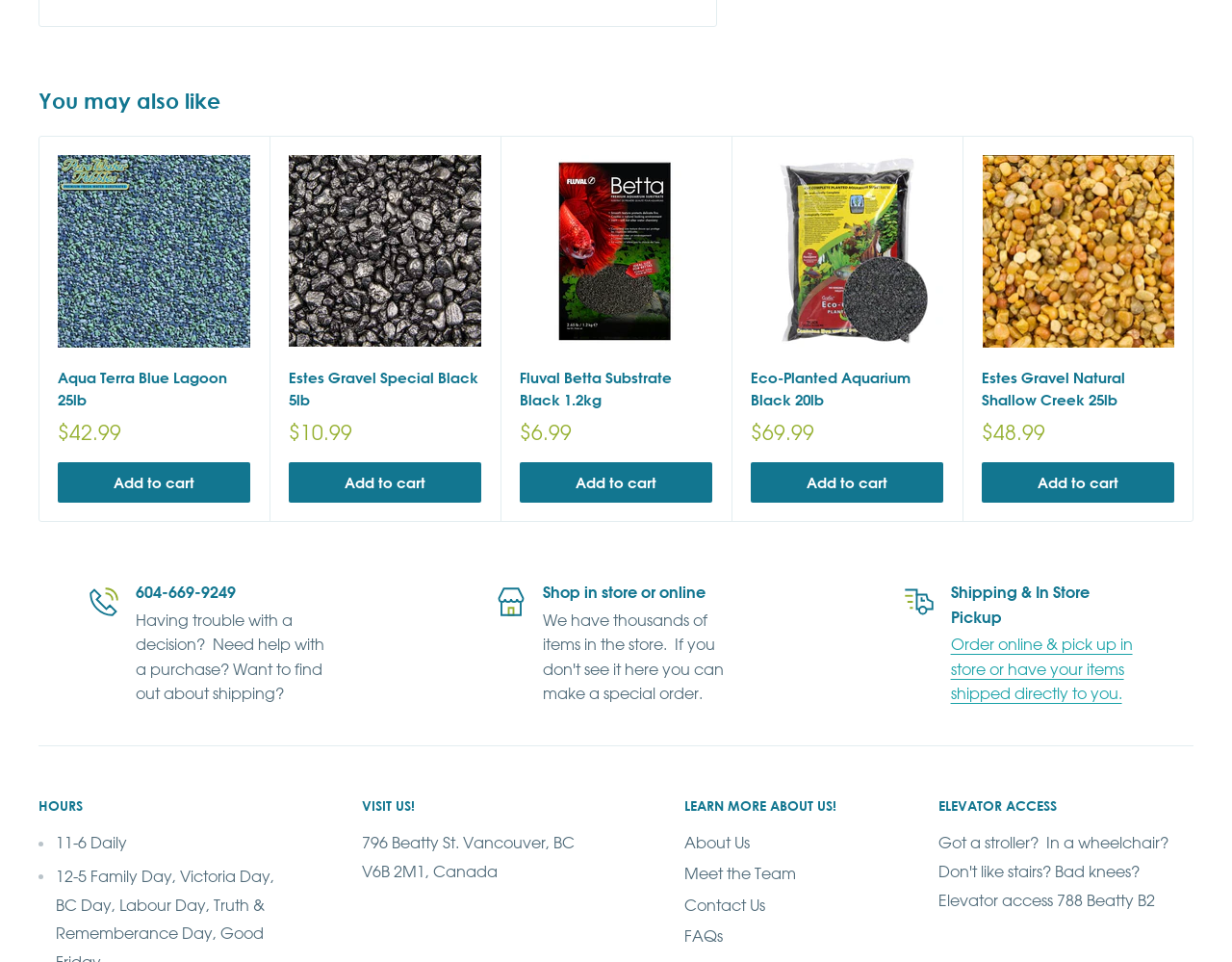Pinpoint the bounding box coordinates of the element to be clicked to execute the instruction: "Add Aqua Terra Blue Lagoon 25lb to cart".

[0.047, 0.481, 0.203, 0.523]